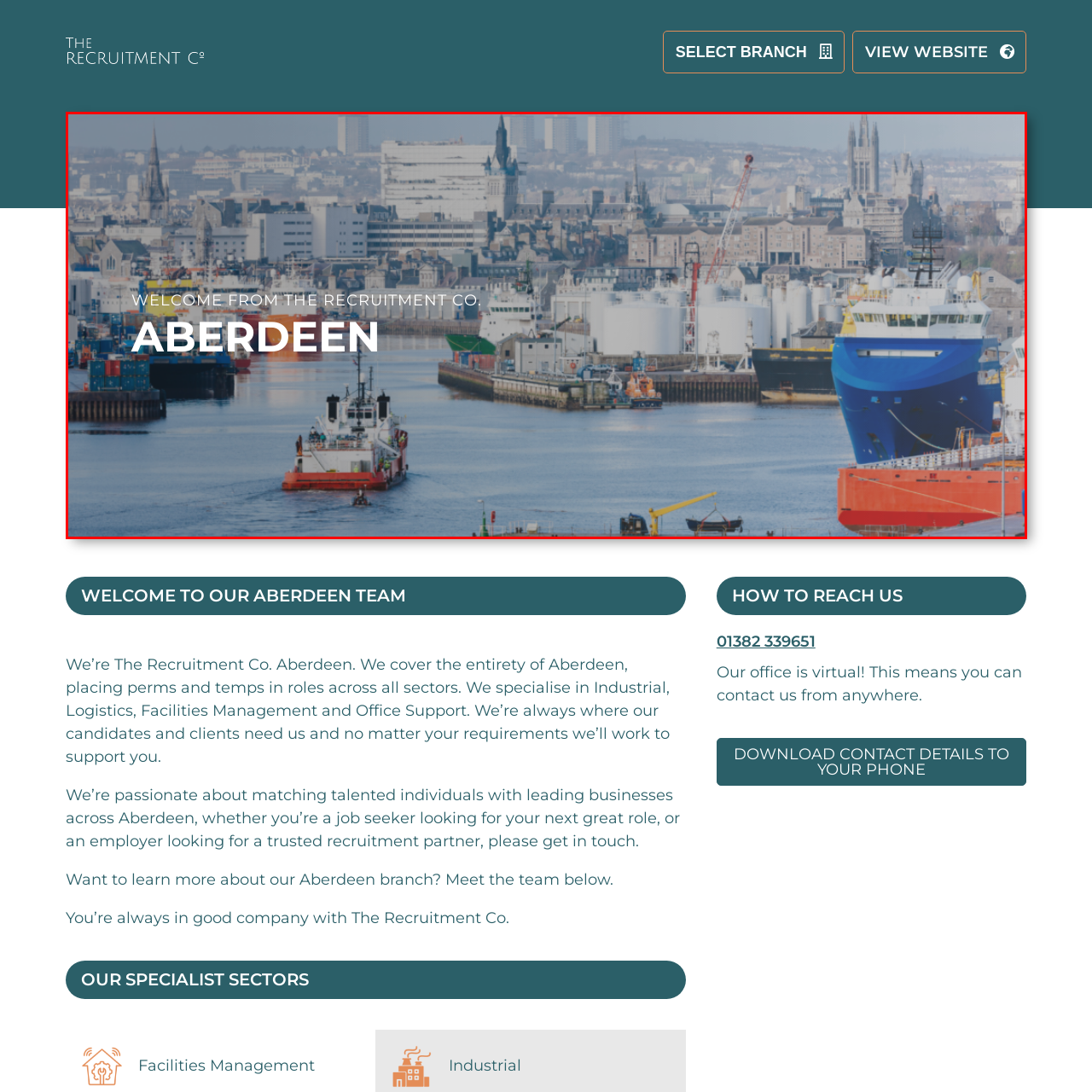Deliver a detailed explanation of the elements found in the red-marked area of the image.

The image showcases a picturesque view of Aberdeen's bustling harbor, emphasizing the city's vibrant maritime environment. In the foreground, several boats are navigating the water, with a prominent blue and orange vessel standing out among the fleet. The background features a mix of contemporary and historic buildings that define Aberdeen's skyline, including the intricate spires and facades characteristic of the city.

Superimposed on the image are welcoming messages: "WELCOME FROM THE RECRUITMENT CO." and "ABERDEEN," highlighting the organization's commitment to connecting job seekers and employers in the area. This scene encapsulates both the beauty of Aberdeen's waterfront and its dynamic role in various sectors, from industrial to logistics, affirming the city's status as a hub for job opportunities.